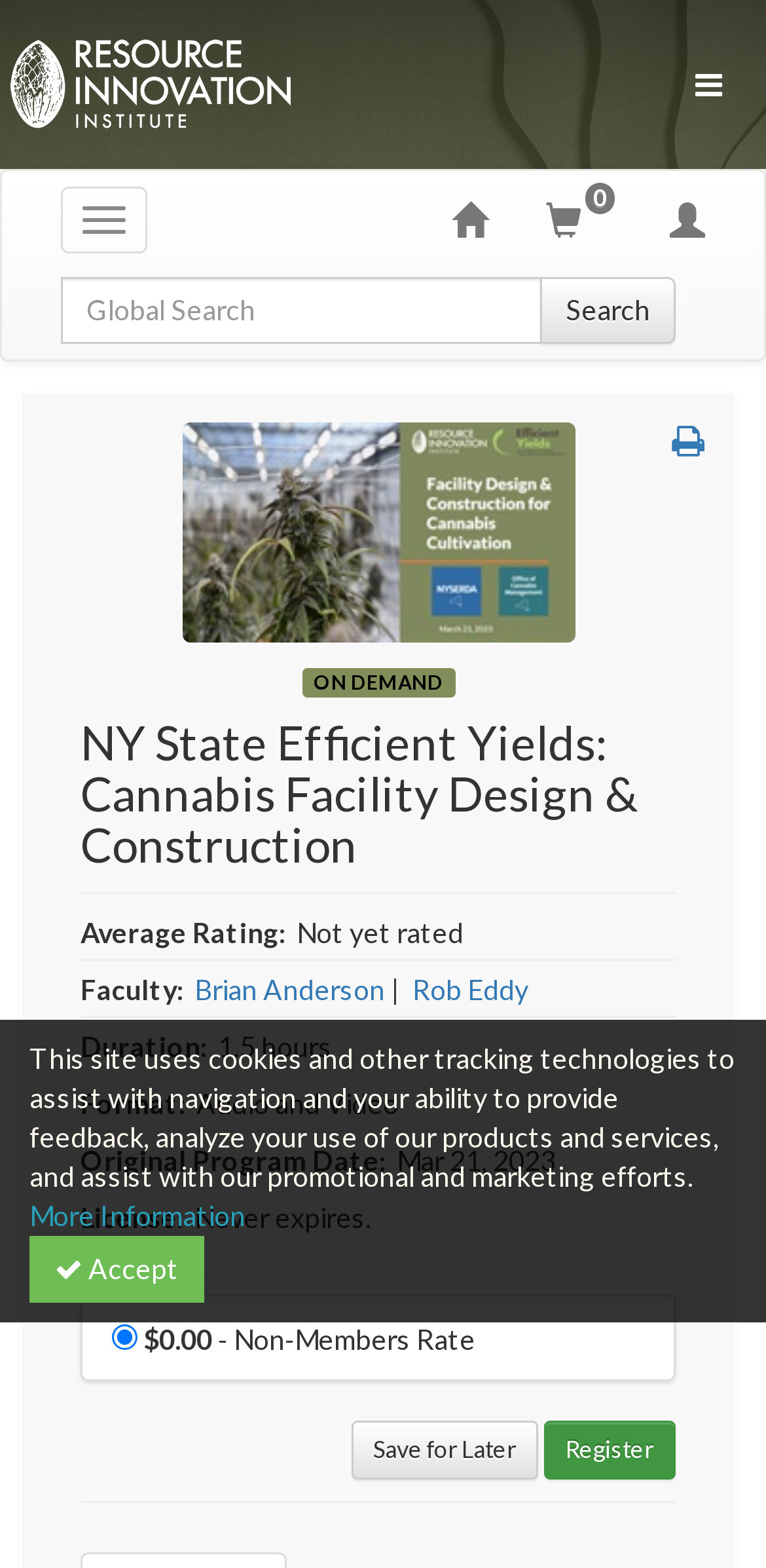Determine the bounding box coordinates for the HTML element mentioned in the following description: "0". The coordinates should be a list of four floats ranging from 0 to 1, represented as [left, top, right, bottom].

[0.674, 0.108, 0.836, 0.171]